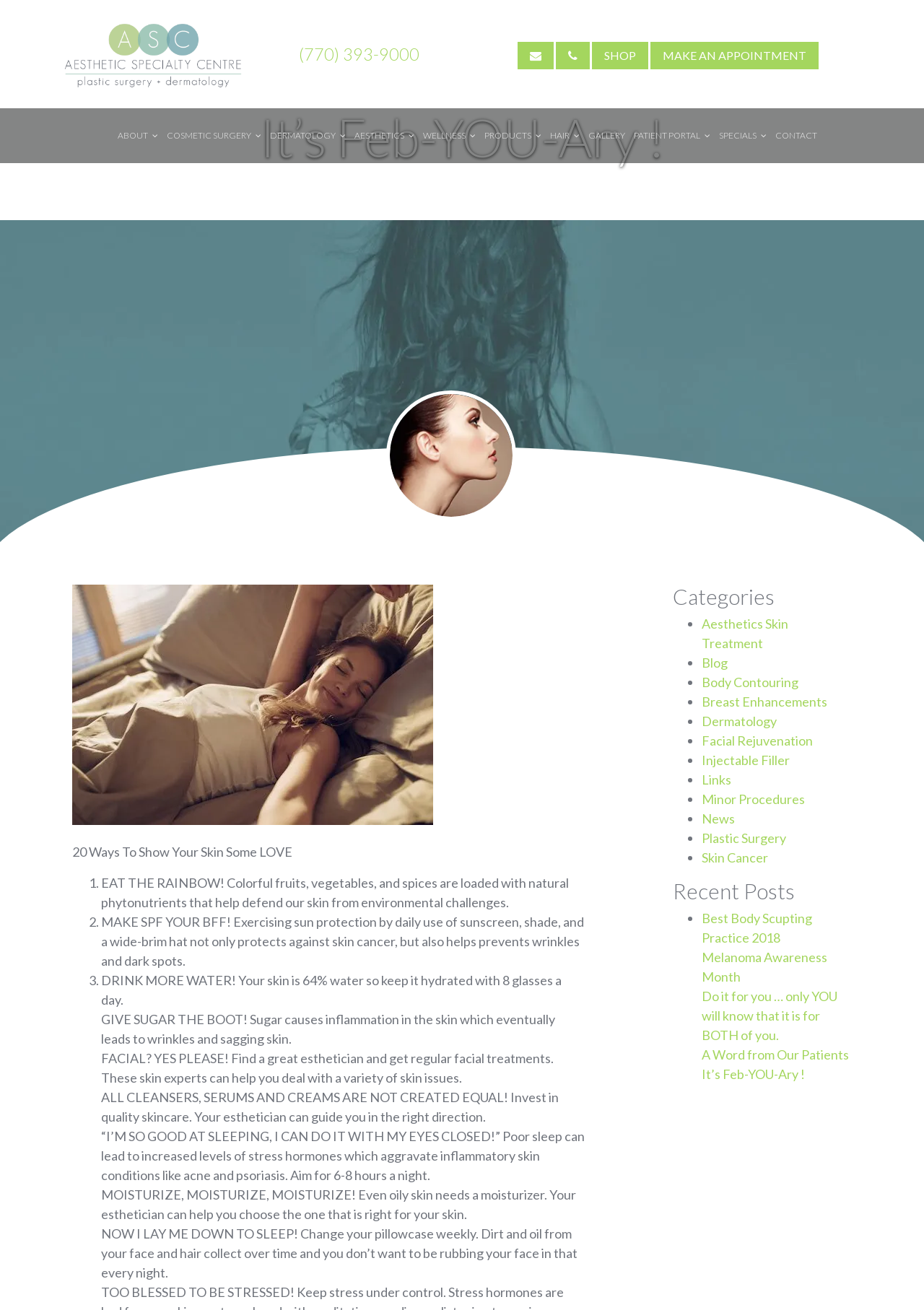Highlight the bounding box coordinates of the element you need to click to perform the following instruction: "Read the '20 Ways To Show Your Skin Some LOVE' article."

[0.078, 0.644, 0.316, 0.656]